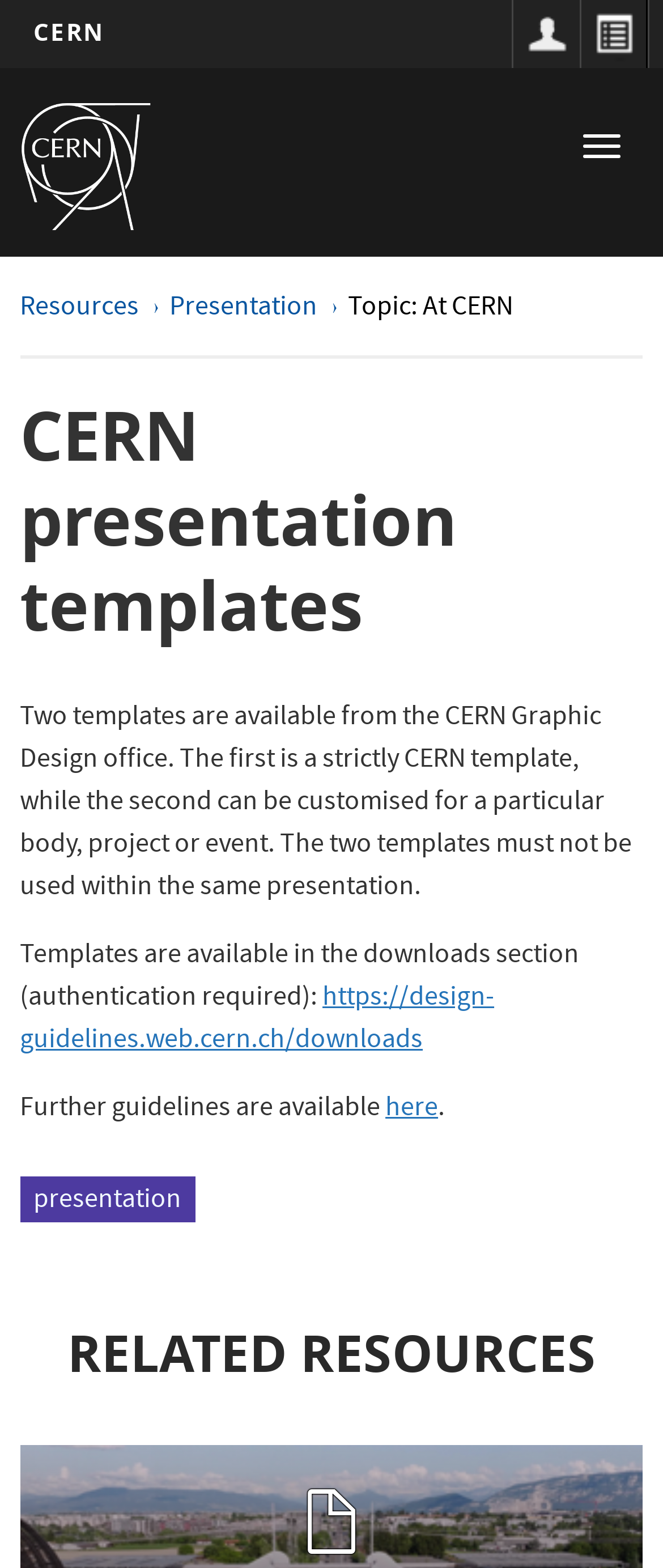What is the section title below the main heading?
Please look at the screenshot and answer using one word or phrase.

RELATED RESOURCES